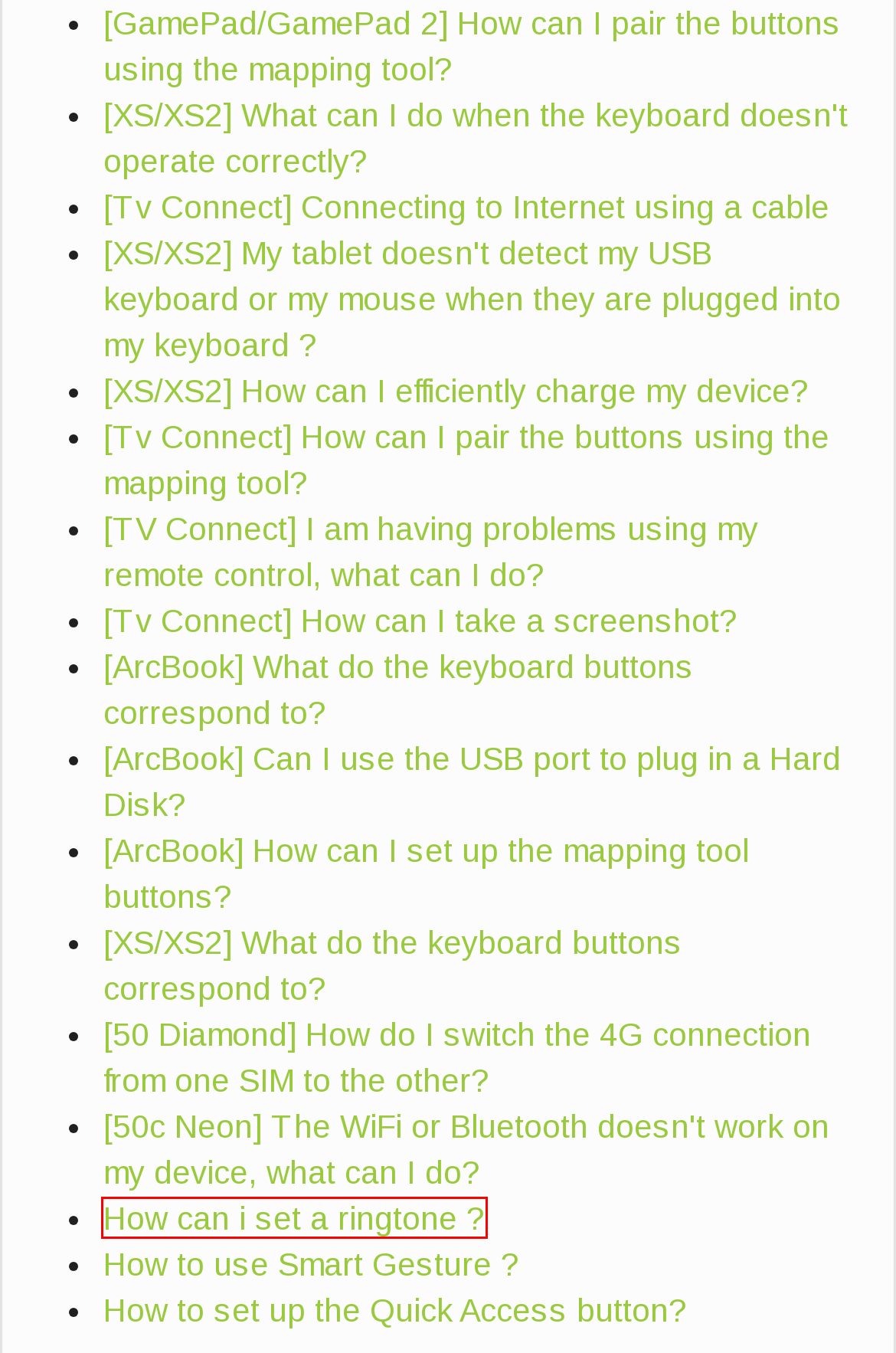Inspect the provided webpage screenshot, concentrating on the element within the red bounding box. Select the description that best represents the new webpage after you click the highlighted element. Here are the candidates:
A. ARCHOS FAQ - [XS/XS2] What do the keyboard buttons correspond to?
B. ARCHOS FAQ - [XS/XS2] How can I efficiently charge my device?
C. ARCHOS FAQ - [50c Neon] The WiFi or Bluetooth doesn't work on my device, what can I do?
D. ARCHOS FAQ - [ArcBook] How can I set up the mapping tool buttons?
E. ARCHOS FAQ - [Tv Connect] How can I take a screenshot?
F. ARCHOS FAQ - [TV Connect] I am having problems using my remote control, what can I do?
G. ARCHOS FAQ - [XS/XS2] What can I do when the keyboard doesn't operate correctly?
H. ARCHOS FAQ - How can i set a ringtone ?

H